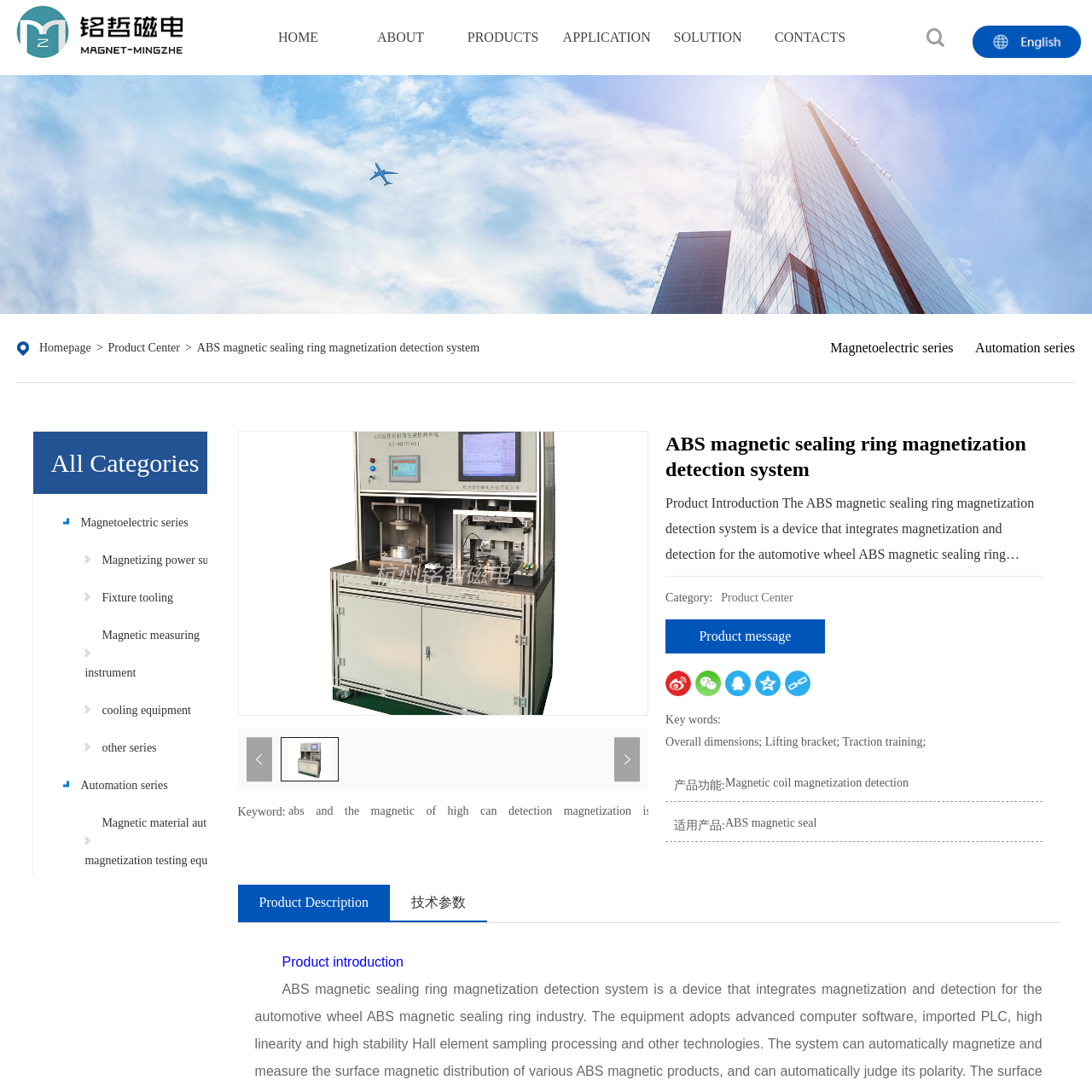Bounding box coordinates are specified in the format (top-left x, top-left y, bottom-right x, bottom-right y). All values are floating point numbers bounded between 0 and 1. Please provide the bounding box coordinate of the region this sentence describes: Magnetizing power supply

[0.093, 0.507, 0.211, 0.519]